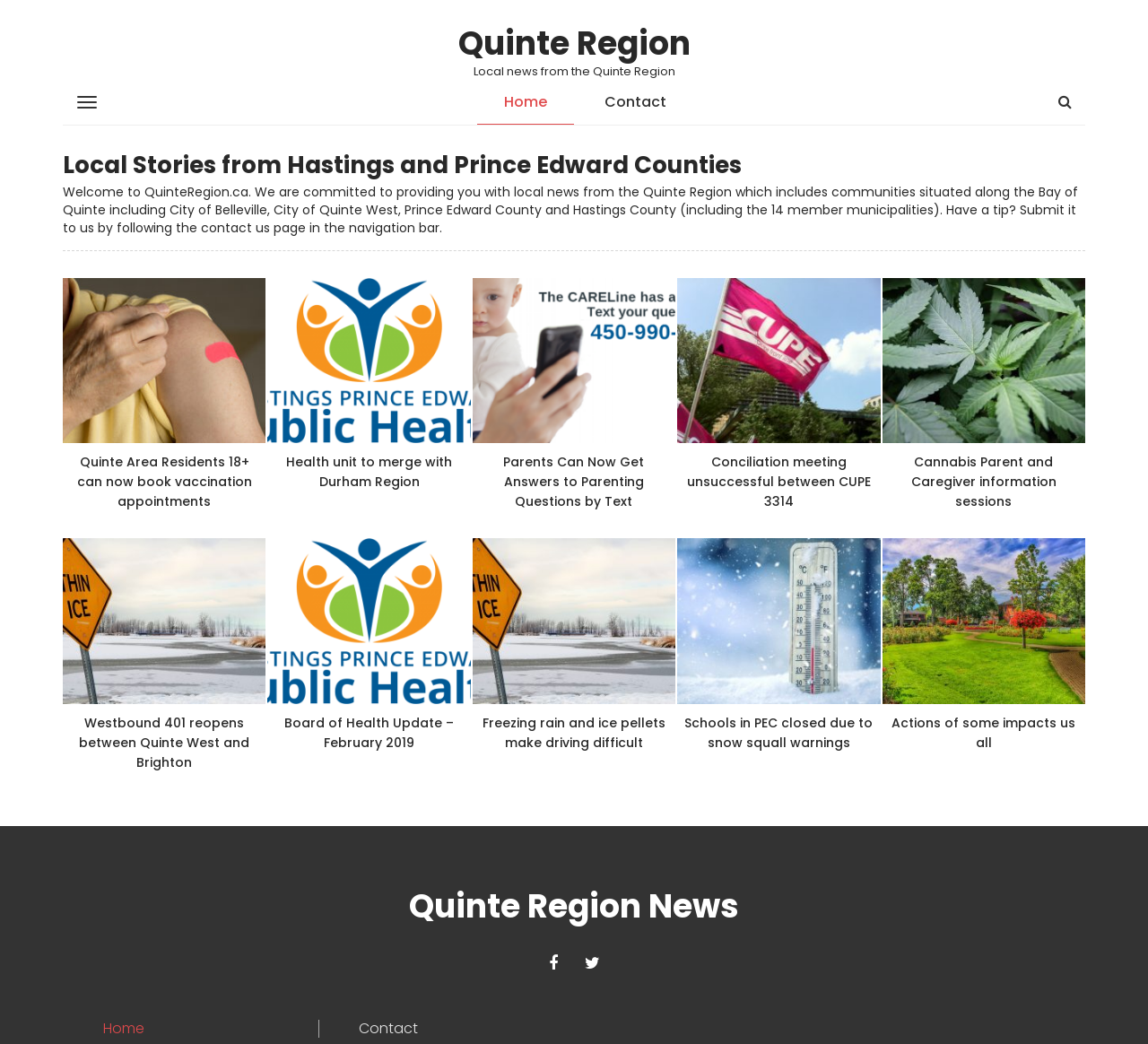Answer this question in one word or a short phrase: How many communities are mentioned in the webpage?

Four